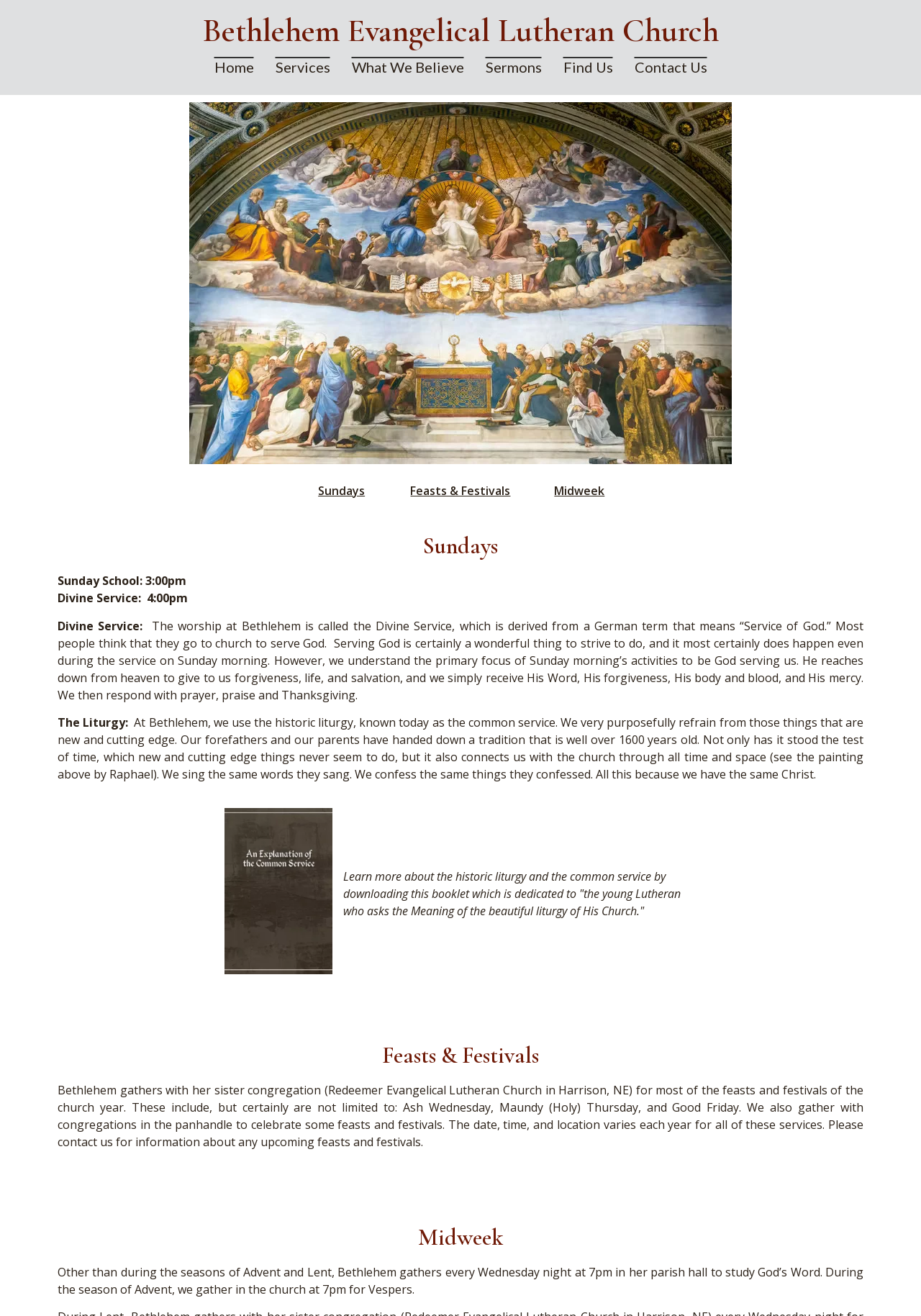Pinpoint the bounding box coordinates of the element to be clicked to execute the instruction: "Go to Midweek services".

[0.602, 0.367, 0.656, 0.379]